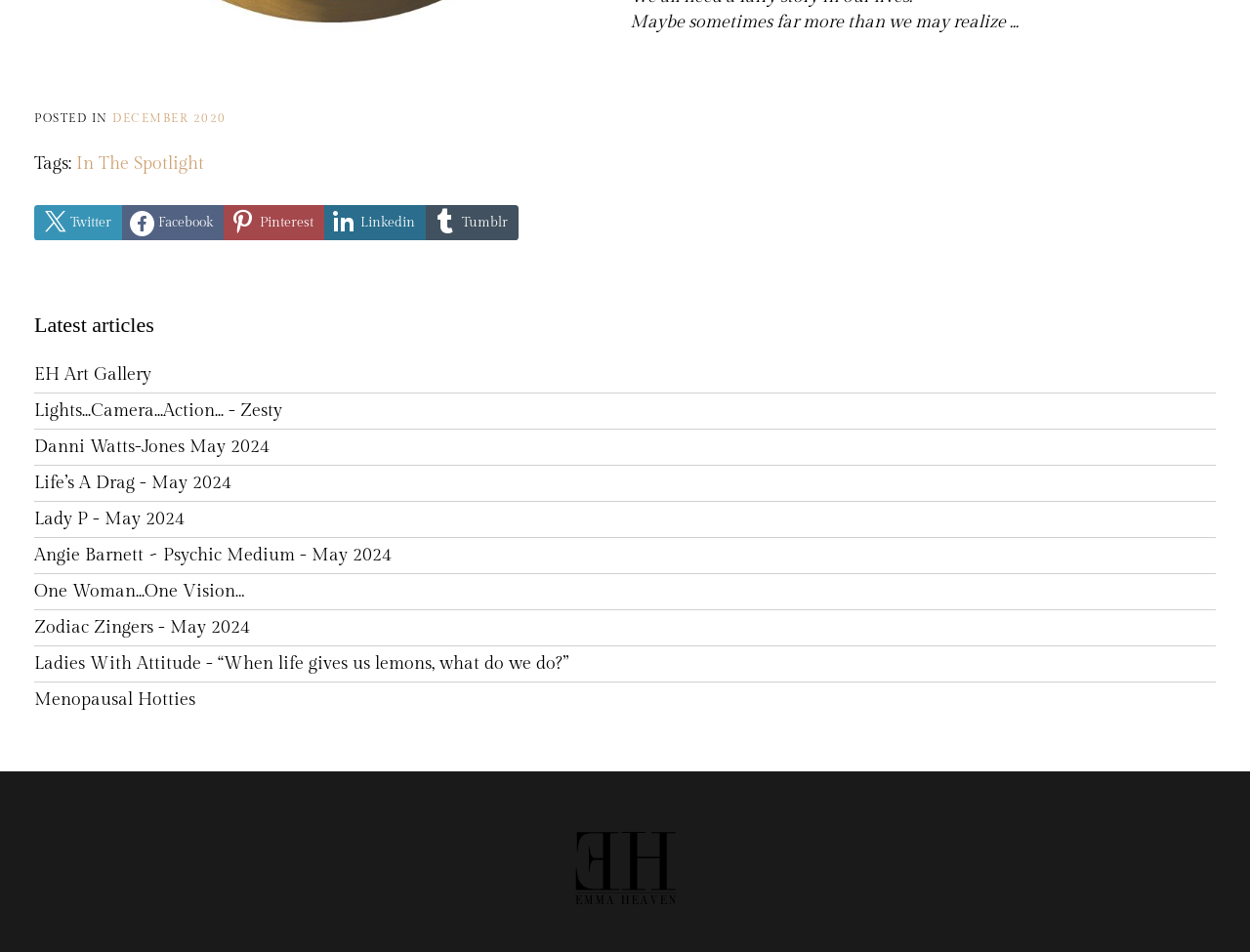Answer the question using only a single word or phrase: 
What is the category of the article 'EH Art Gallery'?

DECEMBER 2020